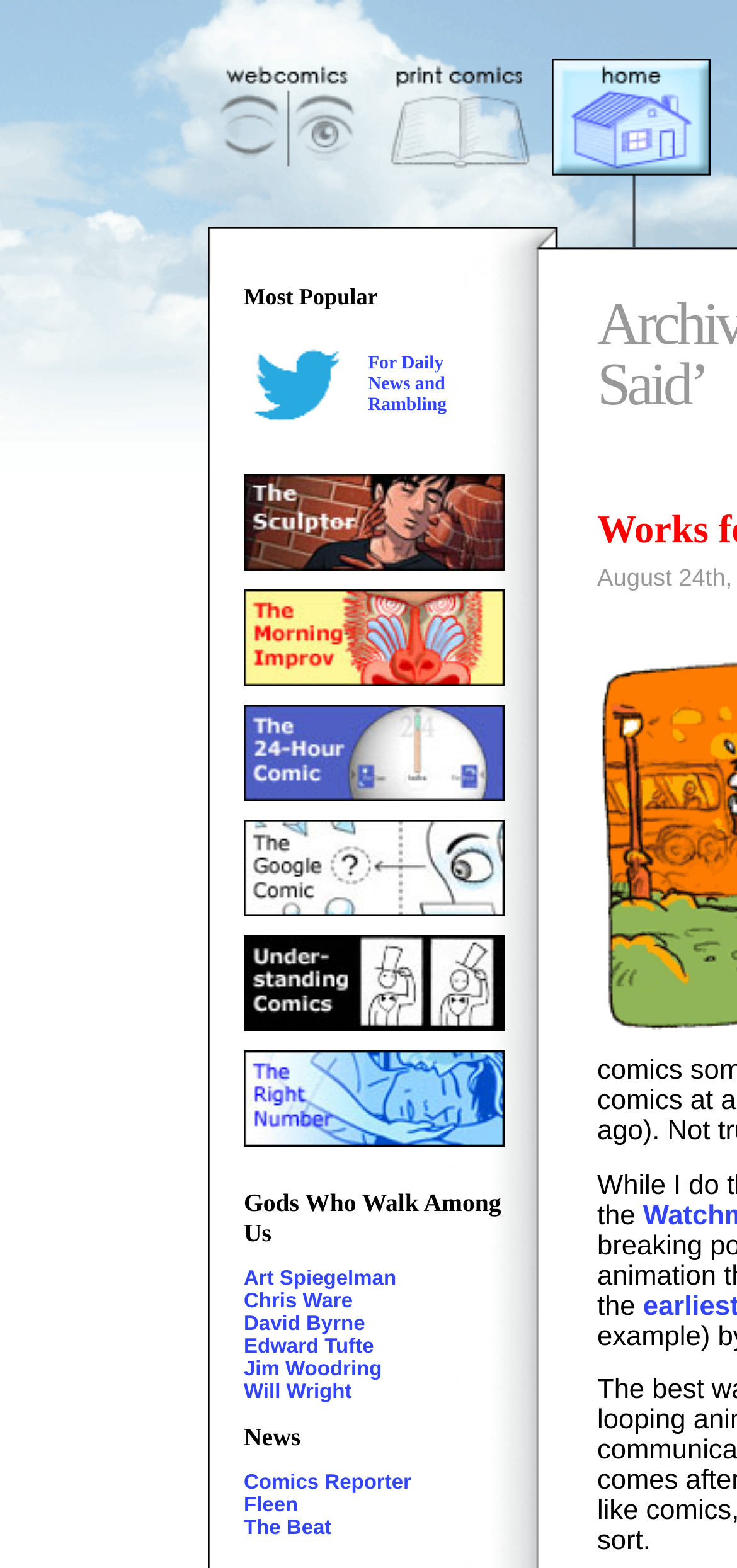Please identify the coordinates of the bounding box that should be clicked to fulfill this instruction: "read the Gods Who Walk Among Us article".

[0.331, 0.758, 0.68, 0.916]